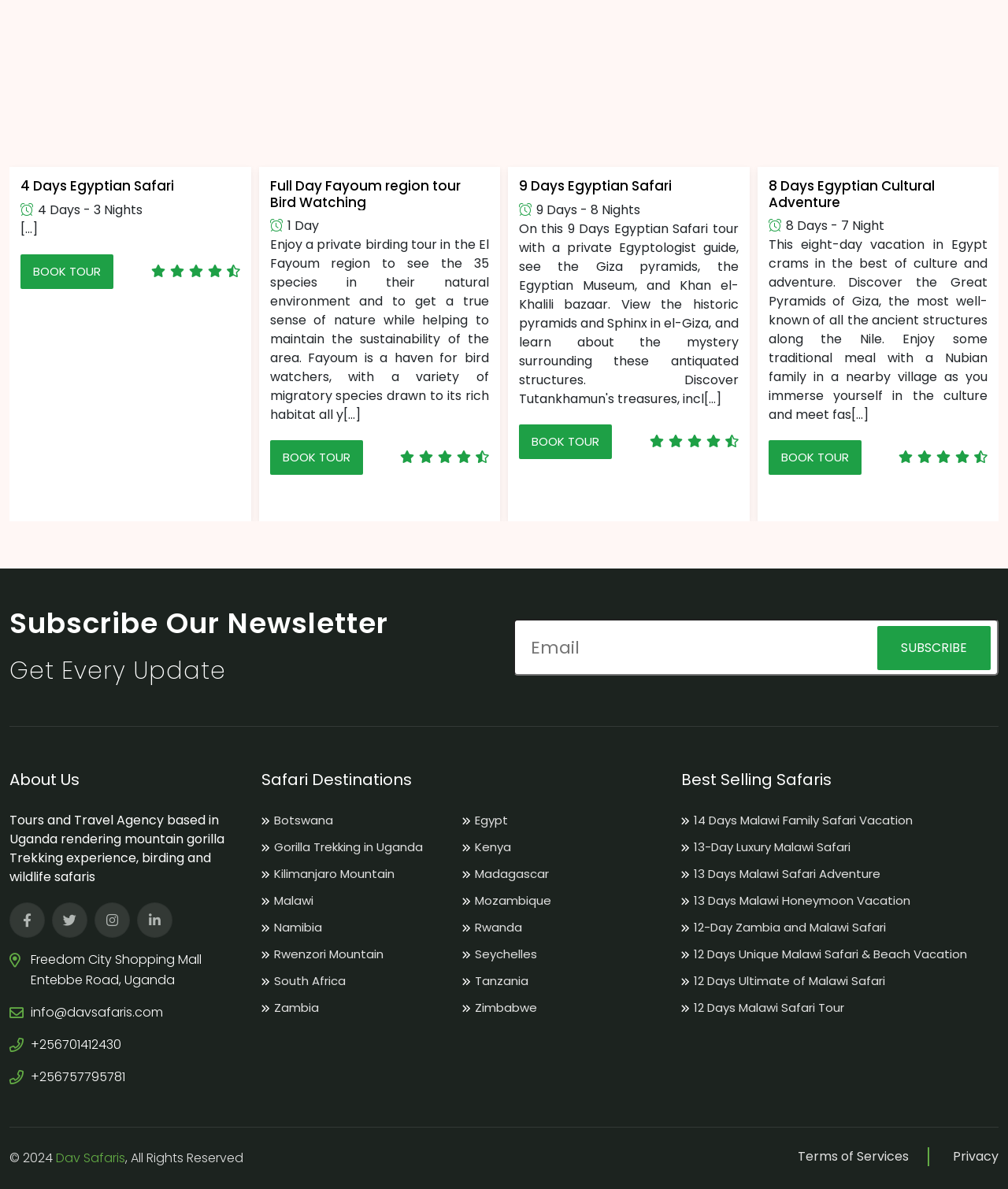Find the bounding box coordinates of the element I should click to carry out the following instruction: "View 9 Days Egyptian Safari tour details".

[0.515, 0.15, 0.732, 0.163]